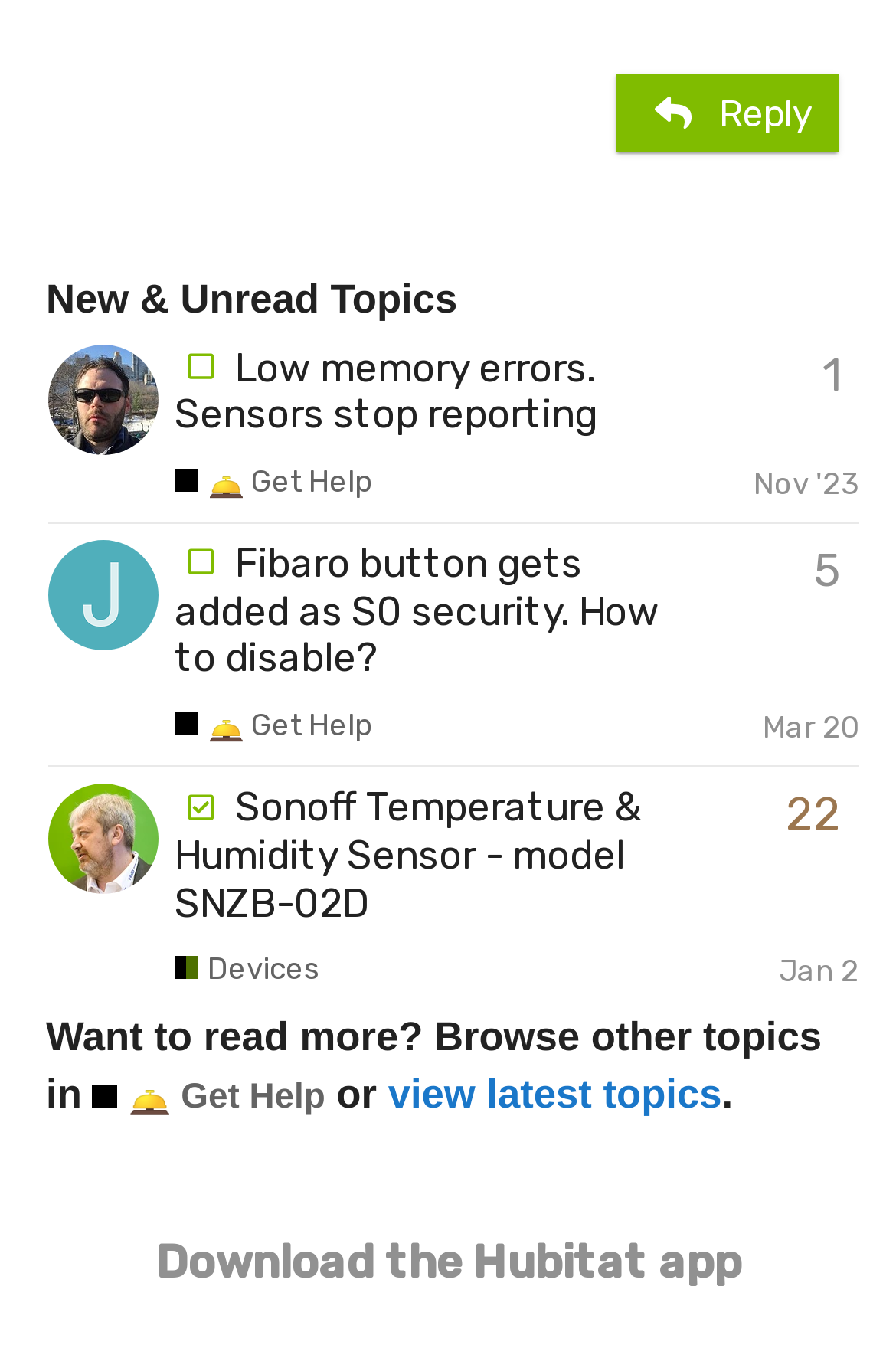Please give the bounding box coordinates of the area that should be clicked to fulfill the following instruction: "Reply to a topic". The coordinates should be in the format of four float numbers from 0 to 1, i.e., [left, top, right, bottom].

[0.688, 0.054, 0.937, 0.111]